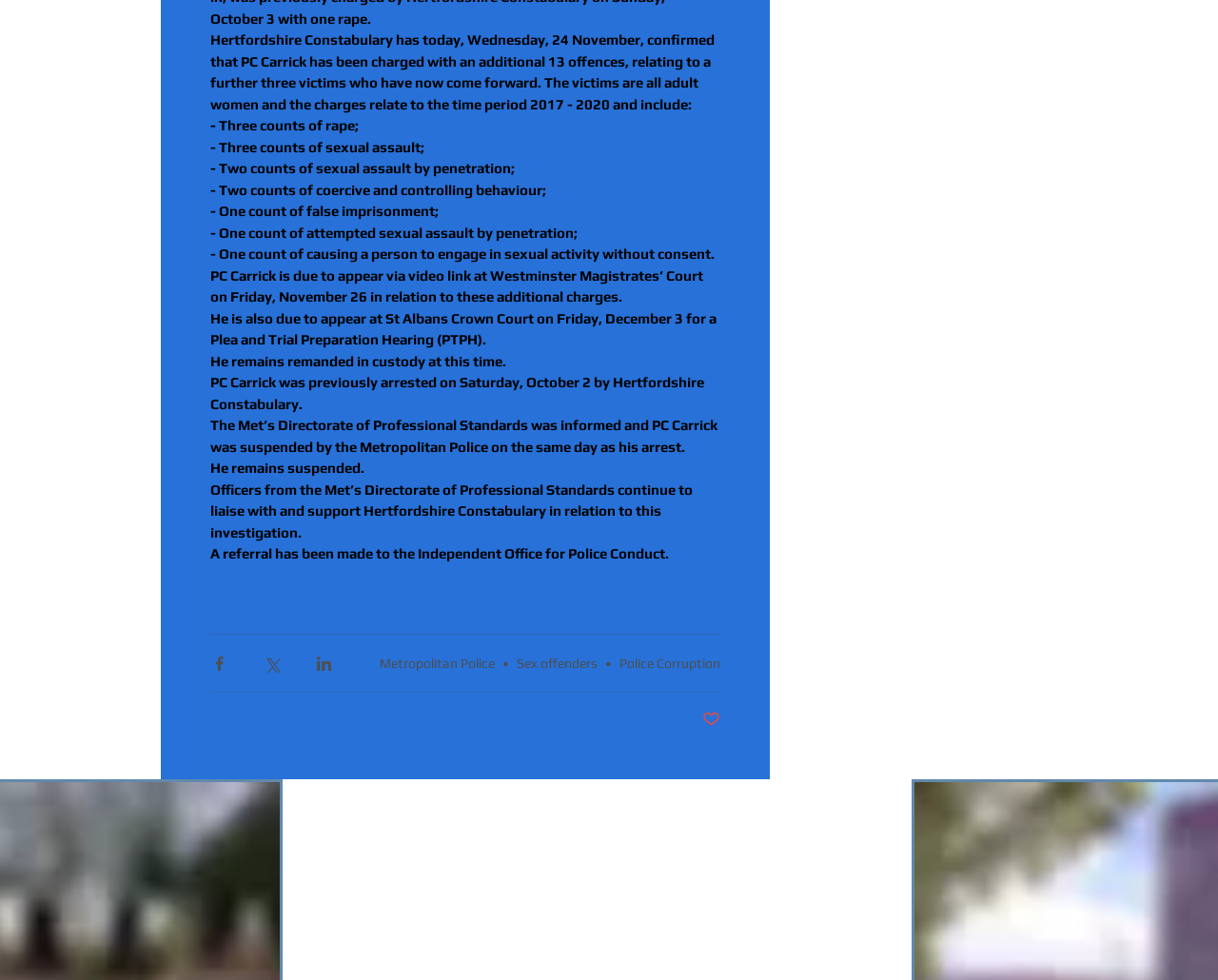Answer the question below in one word or phrase:
Where is PC Carrick due to appear?

Westminster Magistrates' Court